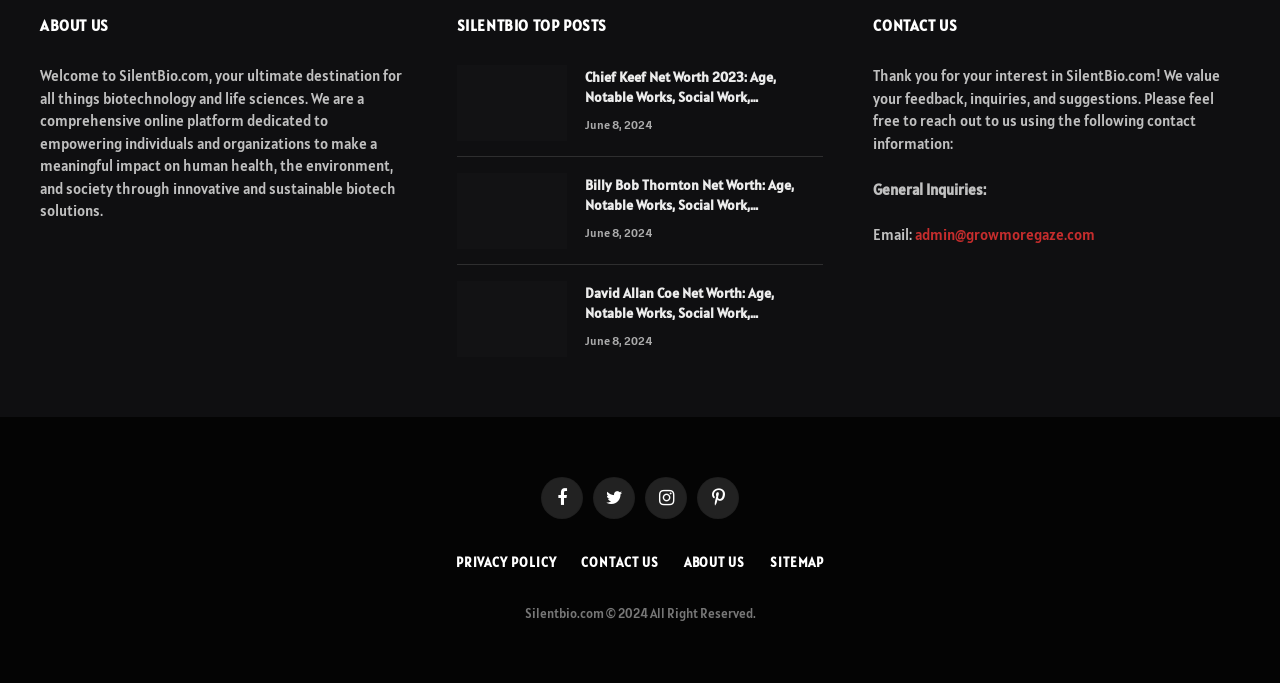Based on the visual content of the image, answer the question thoroughly: What is the date of the articles?

By examining the time elements within the article elements, I found that all articles have the same date, which is June 8, 2024.